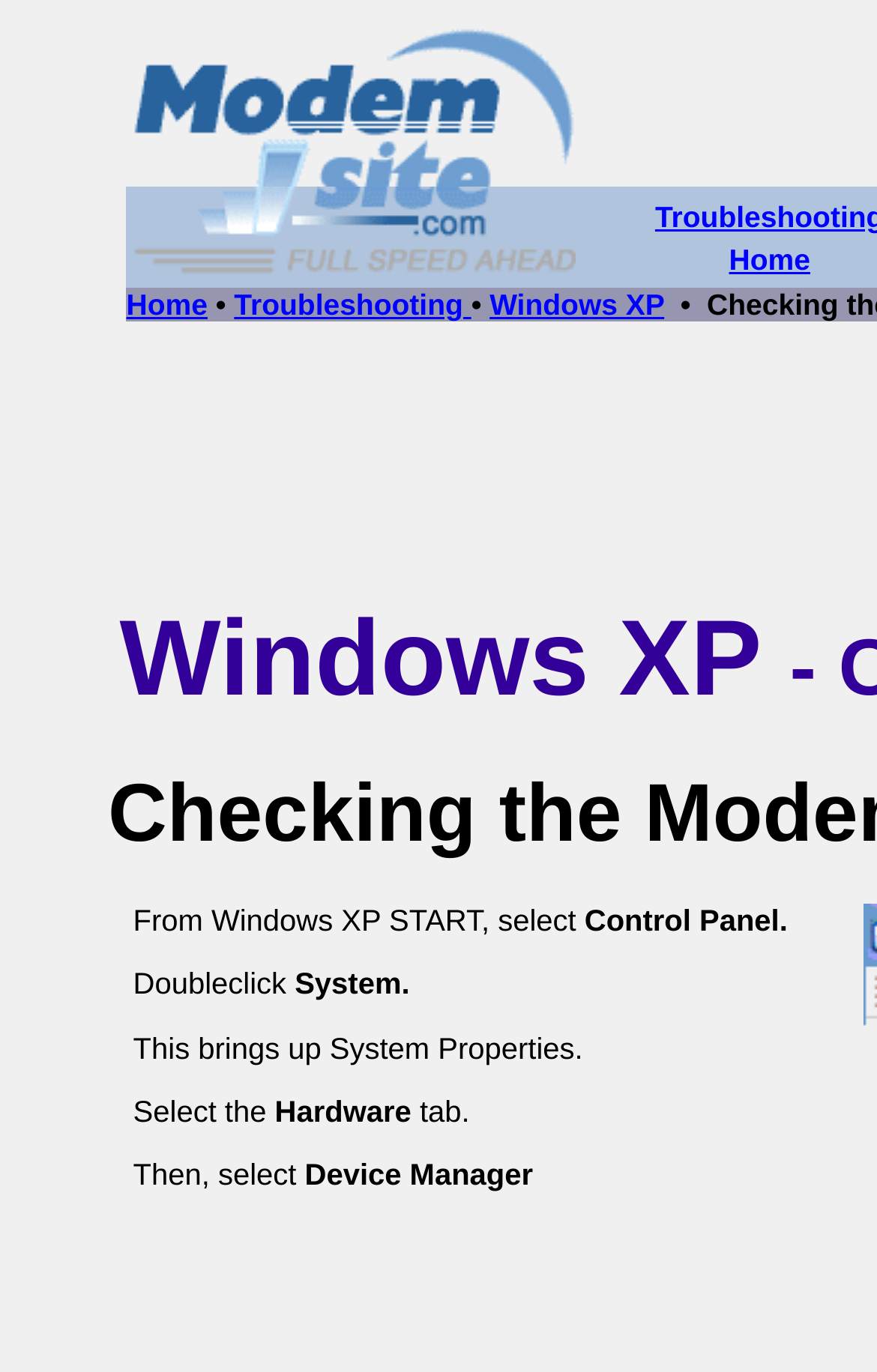Identify and provide the bounding box for the element described by: "Home".

[0.831, 0.176, 0.924, 0.201]